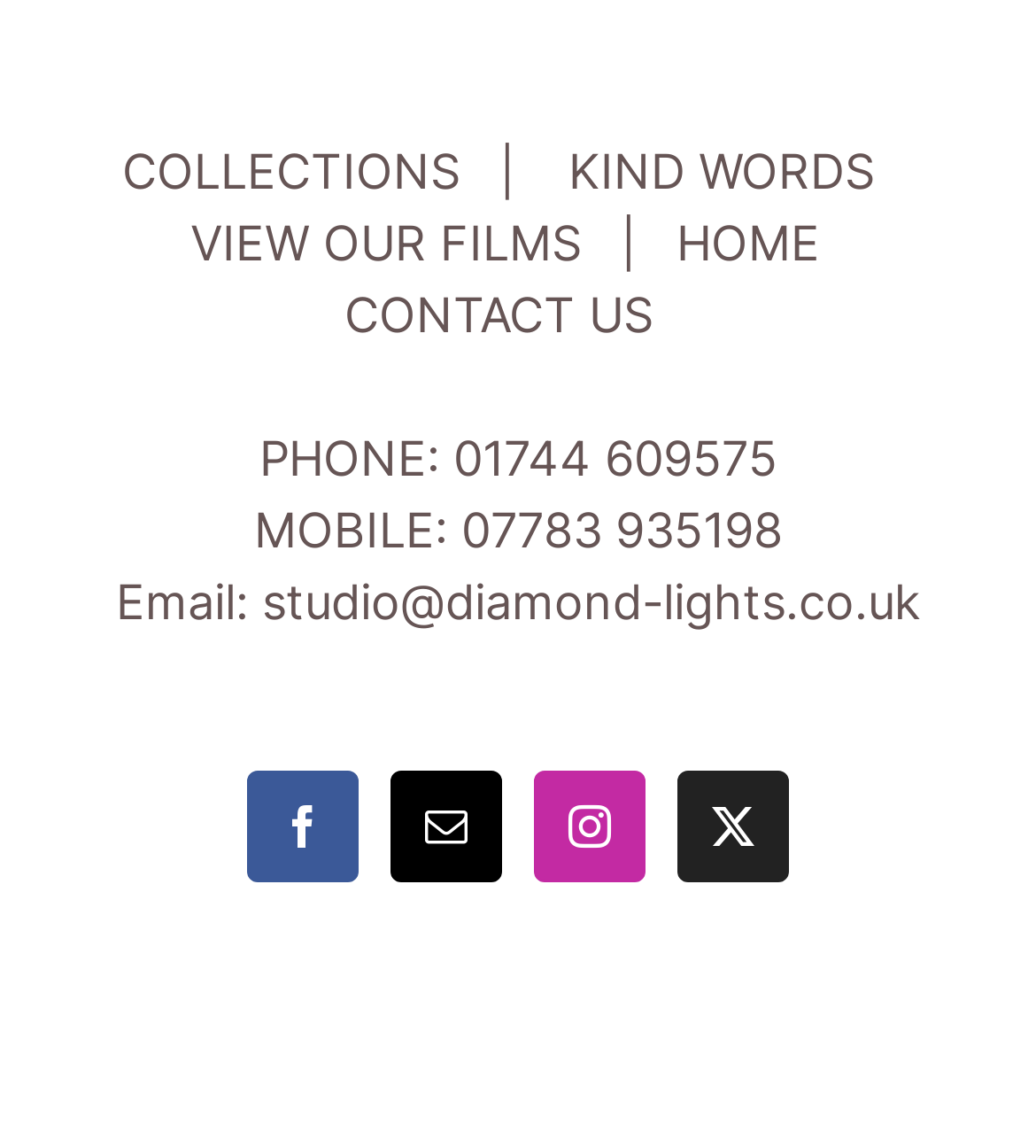Determine the bounding box coordinates of the target area to click to execute the following instruction: "Visit Facebook."

[0.238, 0.672, 0.346, 0.769]